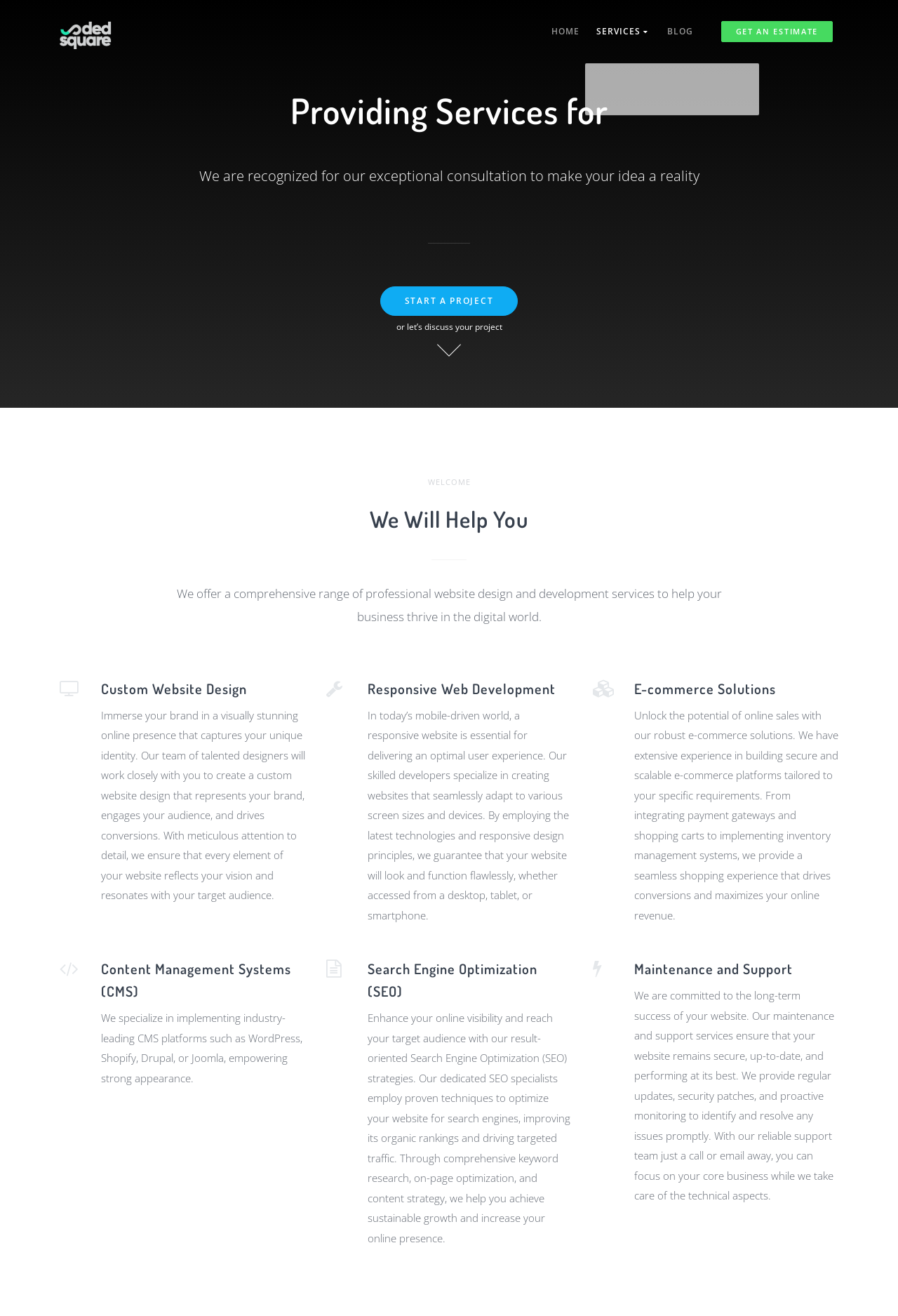What is the purpose of the 'GET AN ESTIMATE' link?
Kindly answer the question with as much detail as you can.

The 'GET AN ESTIMATE' link is located at the top right corner of the webpage, and it is likely that clicking on this link will allow users to get an estimate for a project or service.